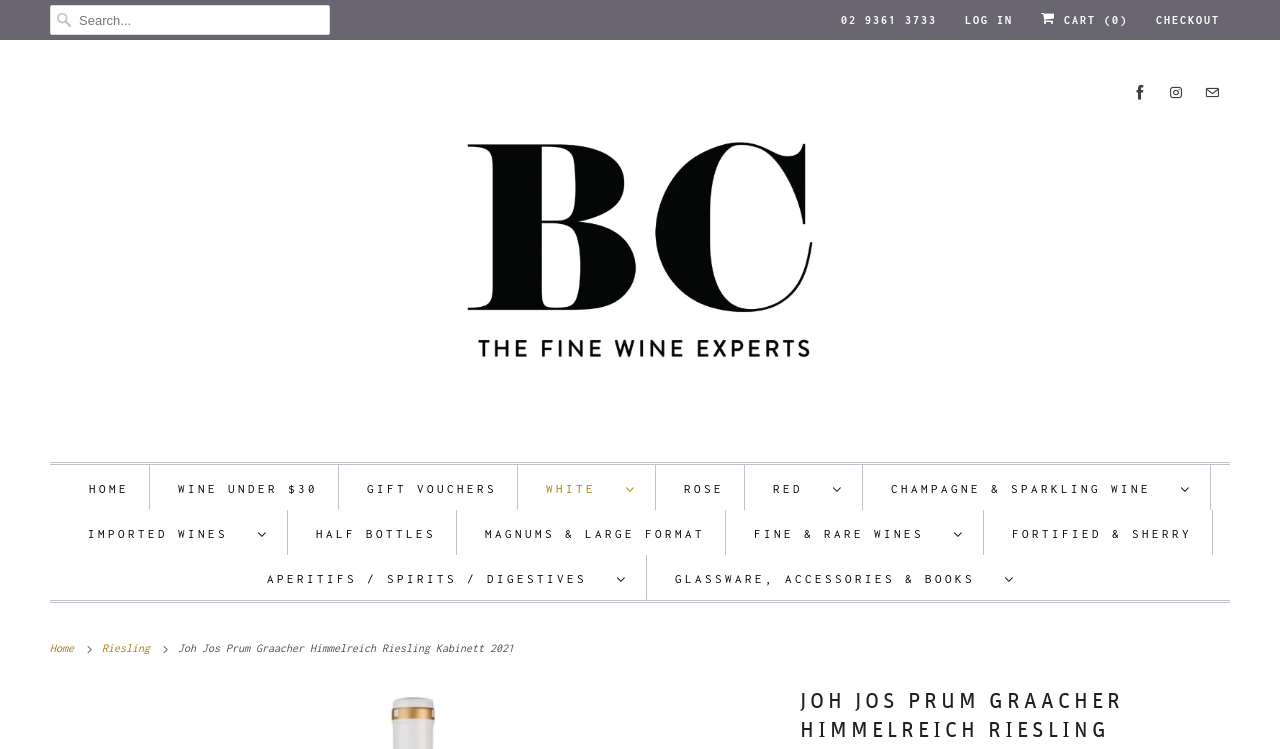Given the webpage screenshot, identify the bounding box of the UI element that matches this description: "Champagne & Sparkling Wine".

[0.696, 0.634, 0.93, 0.67]